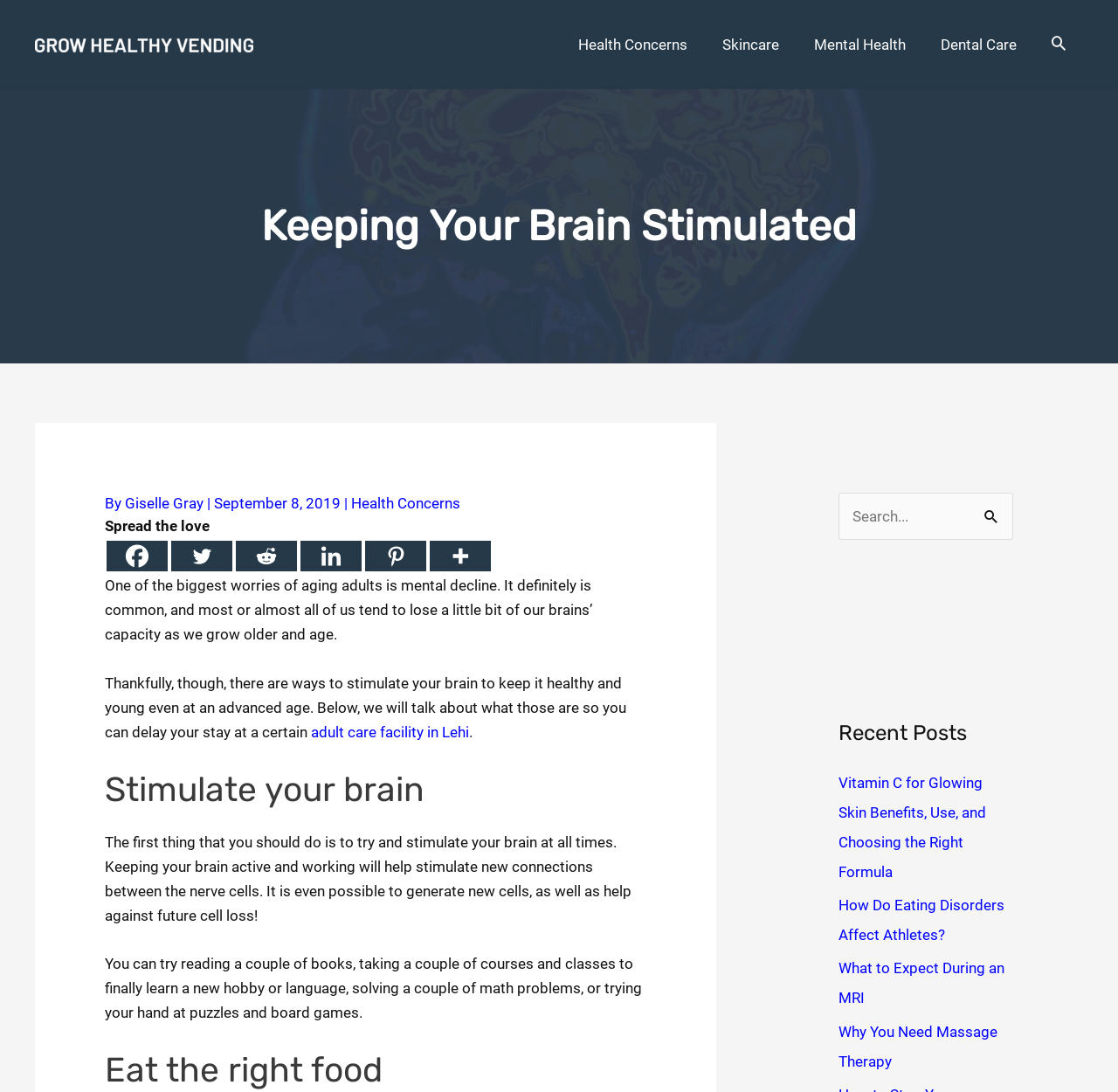Locate the bounding box coordinates of the clickable area needed to fulfill the instruction: "Search for something".

[0.871, 0.451, 0.906, 0.497]